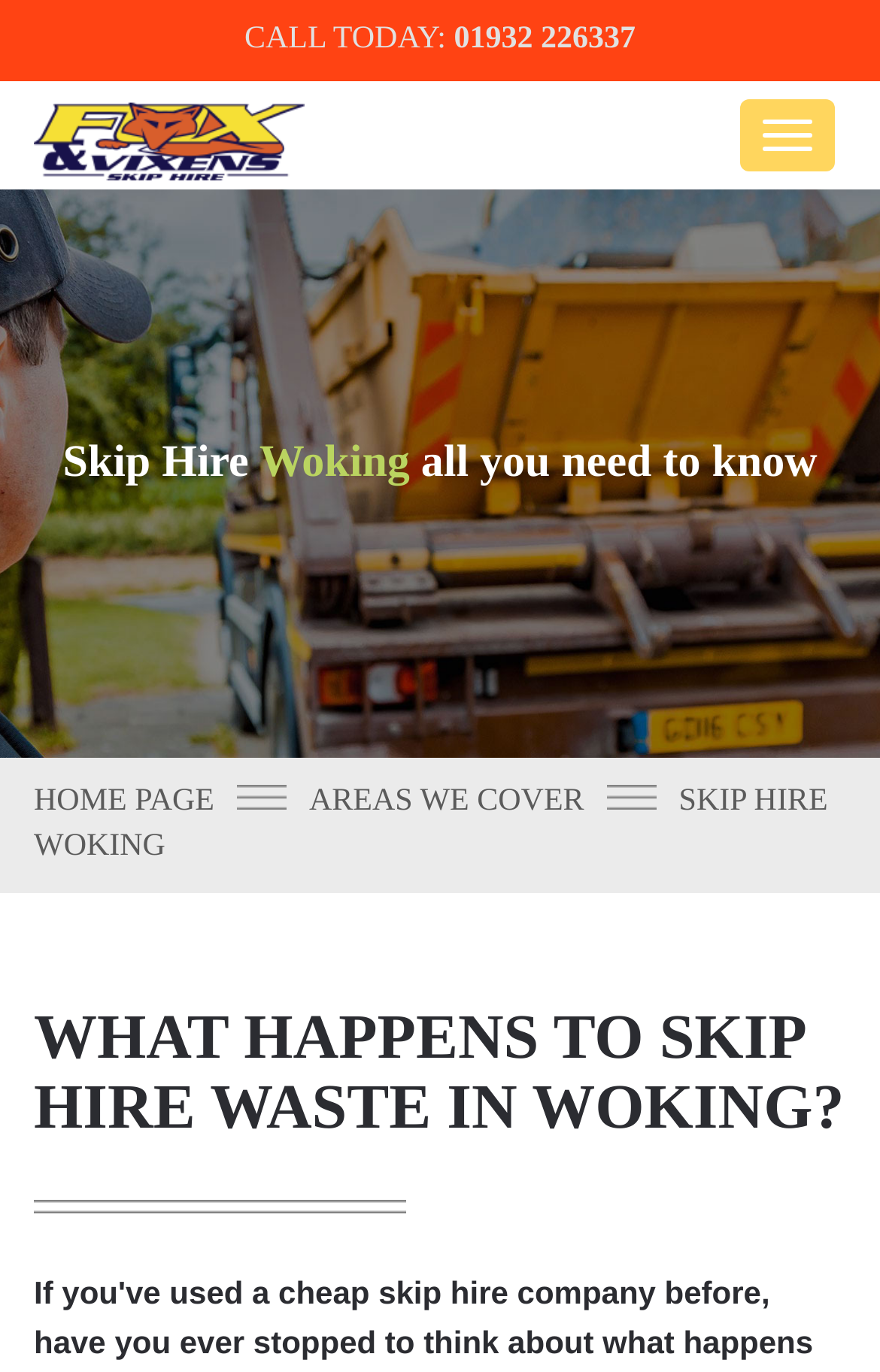Please provide a one-word or phrase answer to the question: 
What is the phone number to call for skip hire?

01932 226337